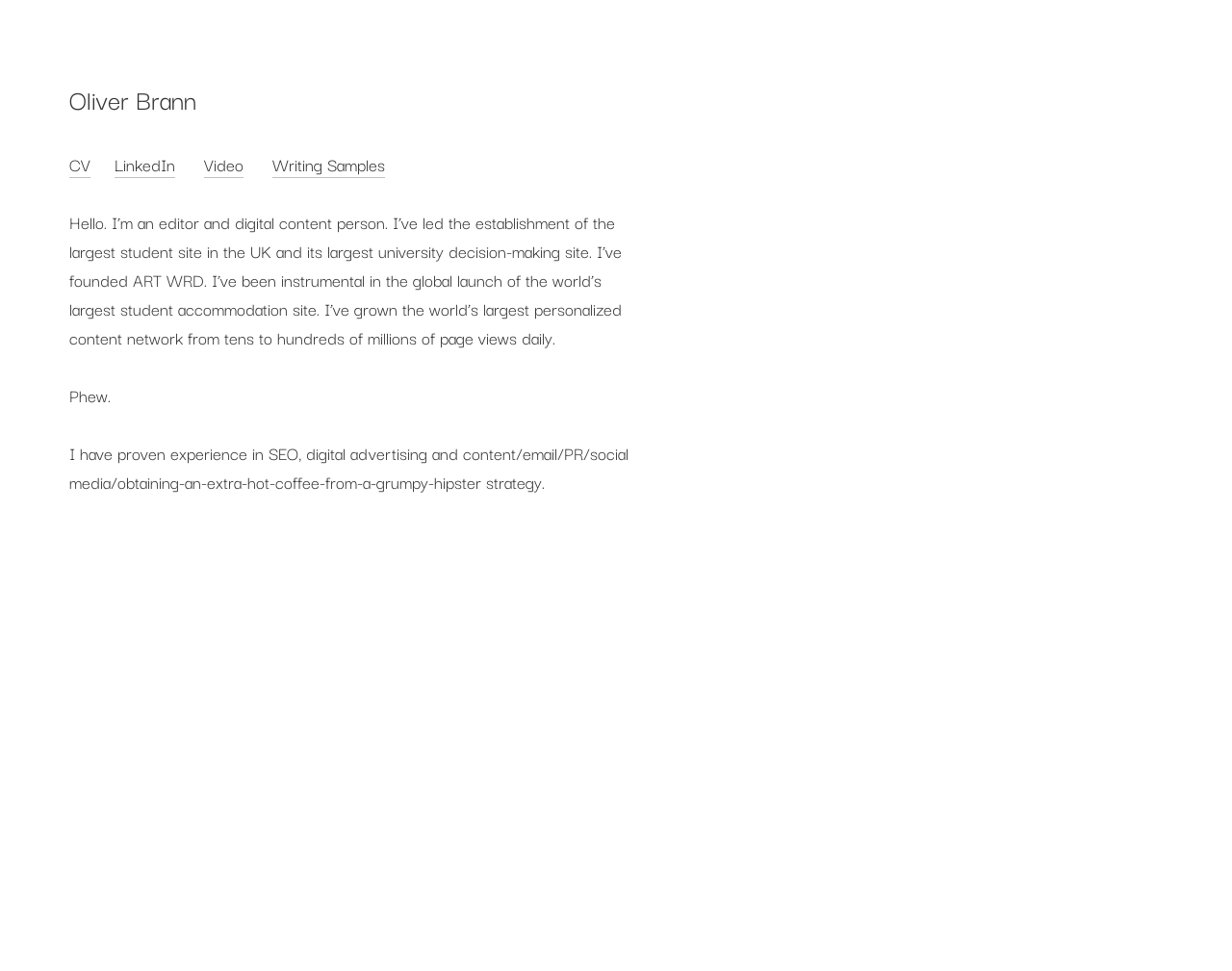Summarize the webpage comprehensively, mentioning all visible components.

The webpage is about Oliver Brann, an editor and digital content person. At the top, there is a heading with his name, "Oliver Brann", which is also a link. Below the heading, there are four links aligned horizontally: "CV", "LinkedIn", "Video", and "Writing Samples", separated by small gaps. 

Below these links, there is a paragraph of text that describes Oliver Brann's experience and achievements, including leading the establishment of student sites, founding ART WRD, and growing a personalized content network. 

Following this paragraph, there is a short sentence "Phew." and then another paragraph that lists Oliver Brann's skills and expertise, including SEO, digital advertising, and various content and marketing strategies.